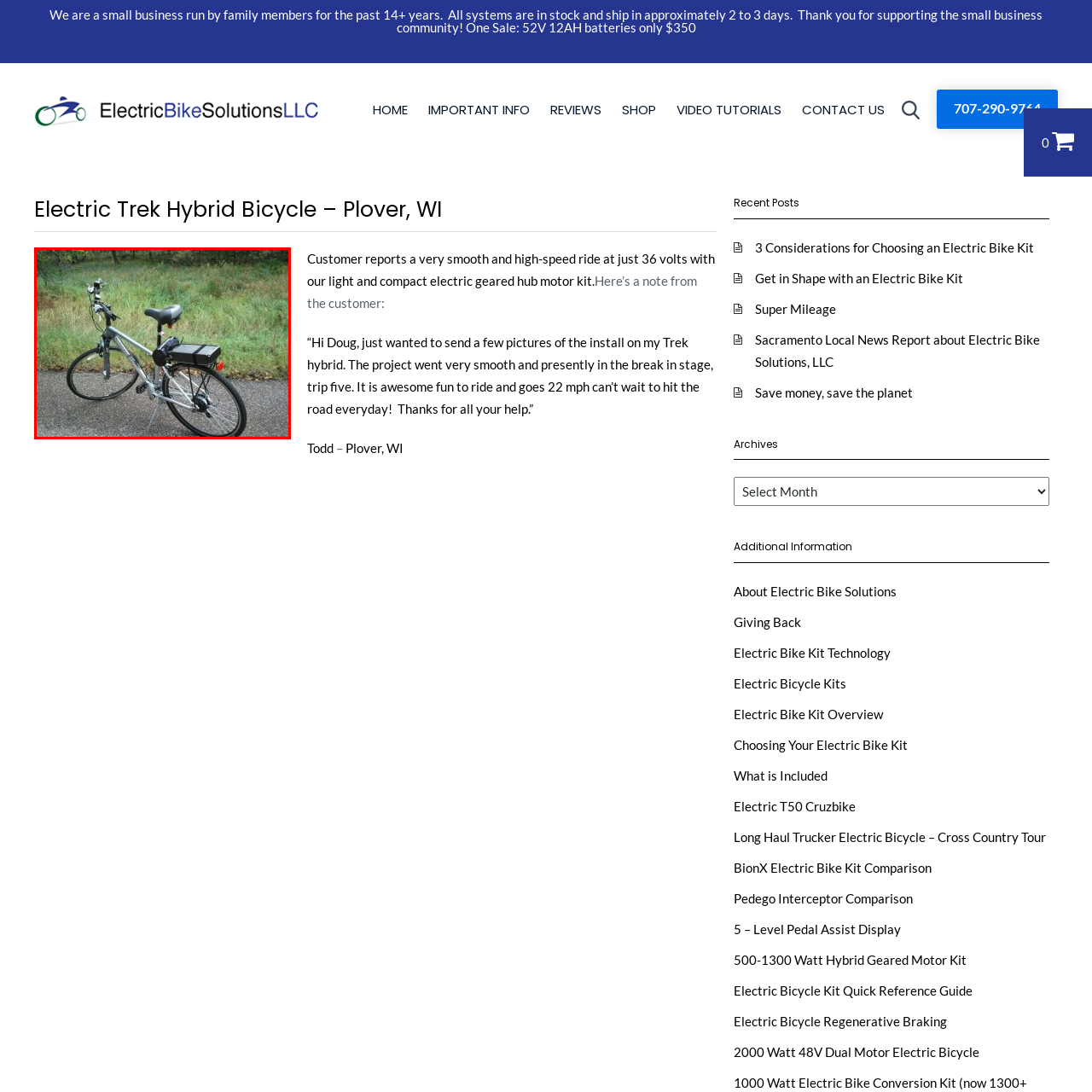Direct your attention to the section marked by the red bounding box and construct a detailed answer to the following question based on the image: What is the primary purpose of the bicycle's battery pack?

The battery pack attached to the rear of the bicycle is a key feature of its electric capabilities. It suggests that the bicycle is designed to provide assisted cycling, allowing riders to conserve energy and enjoy a smoother ride. The primary purpose of the battery pack is to provide electric assistance to the rider, making it an essential component of the hybrid bicycle.